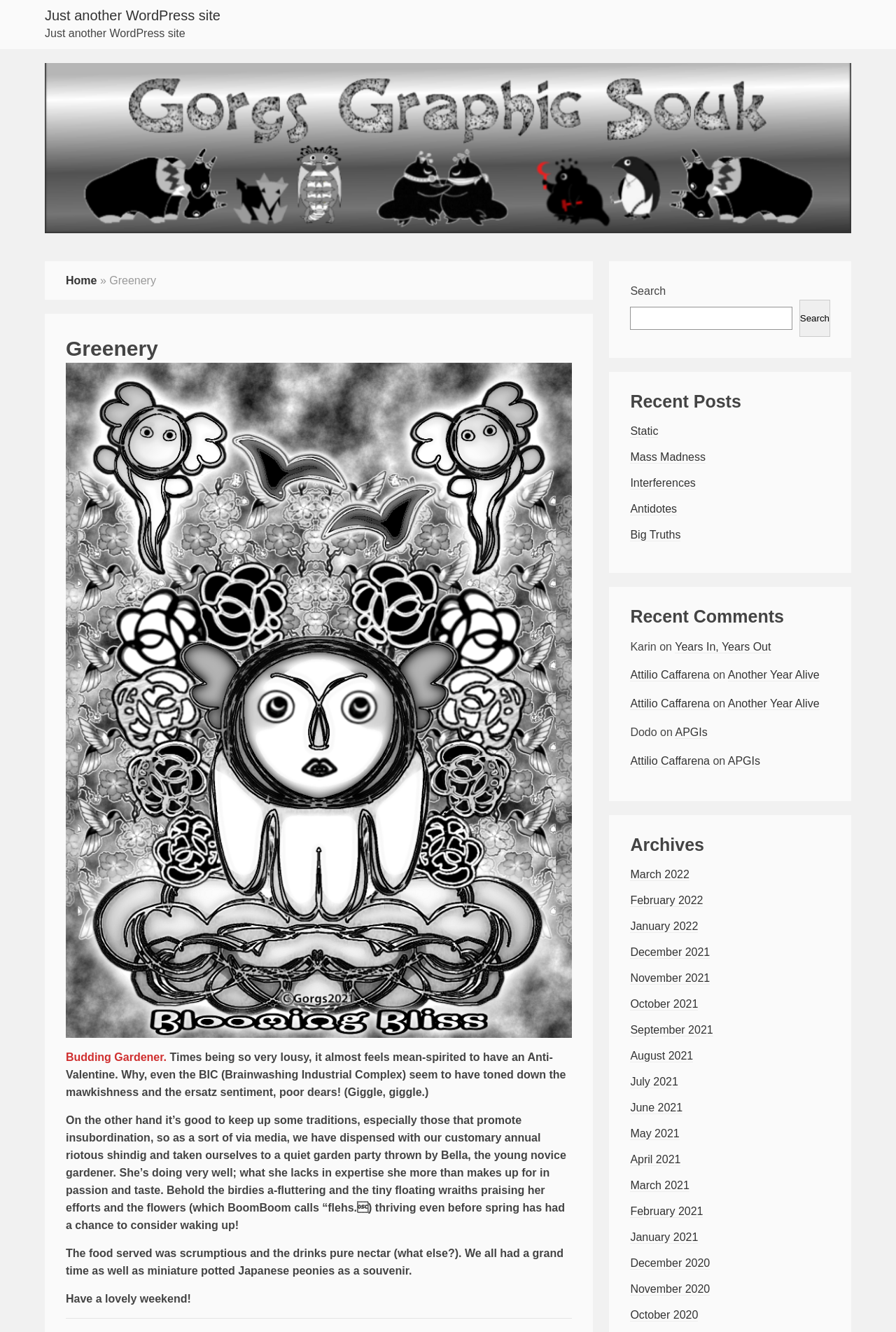Find the bounding box coordinates of the area that needs to be clicked in order to achieve the following instruction: "Go to Home page". The coordinates should be specified as four float numbers between 0 and 1, i.e., [left, top, right, bottom].

[0.073, 0.206, 0.108, 0.215]